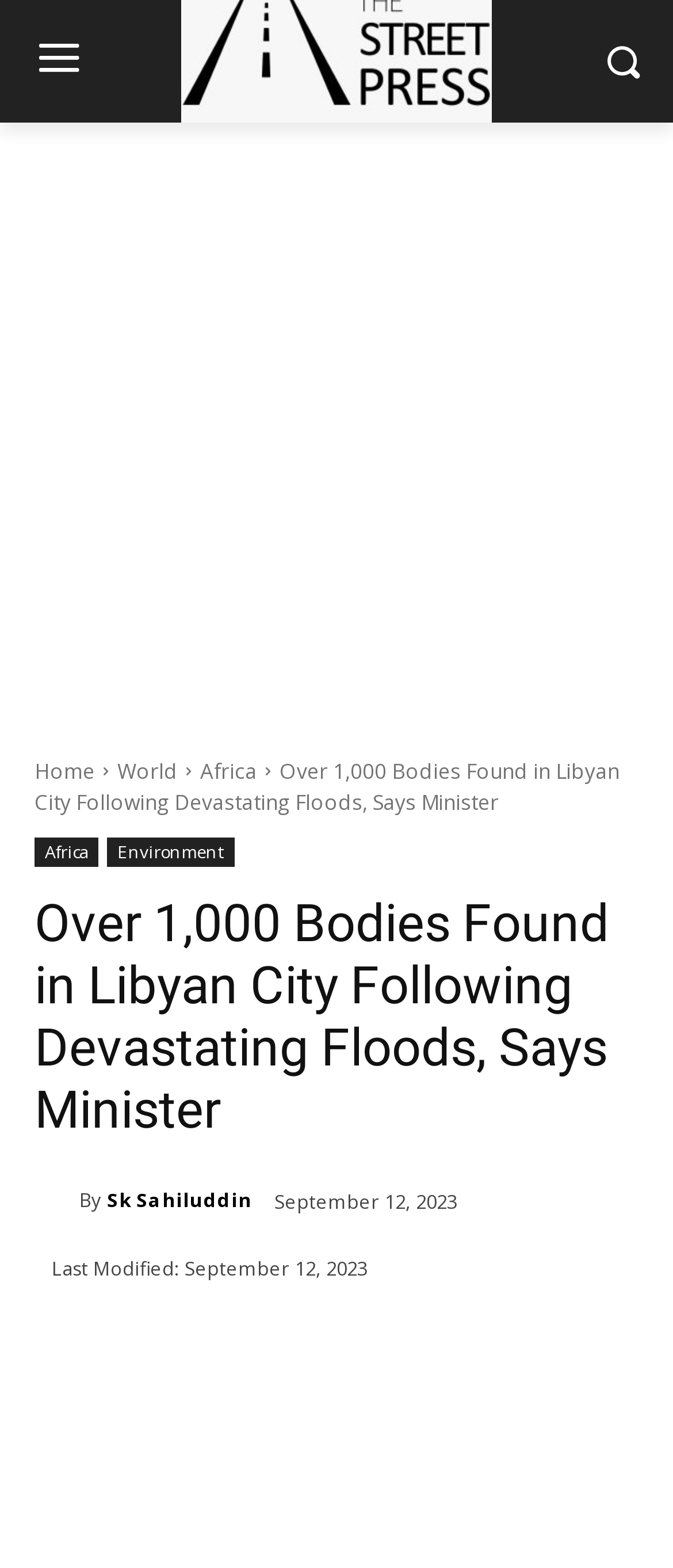Indicate the bounding box coordinates of the clickable region to achieve the following instruction: "View policies."

None